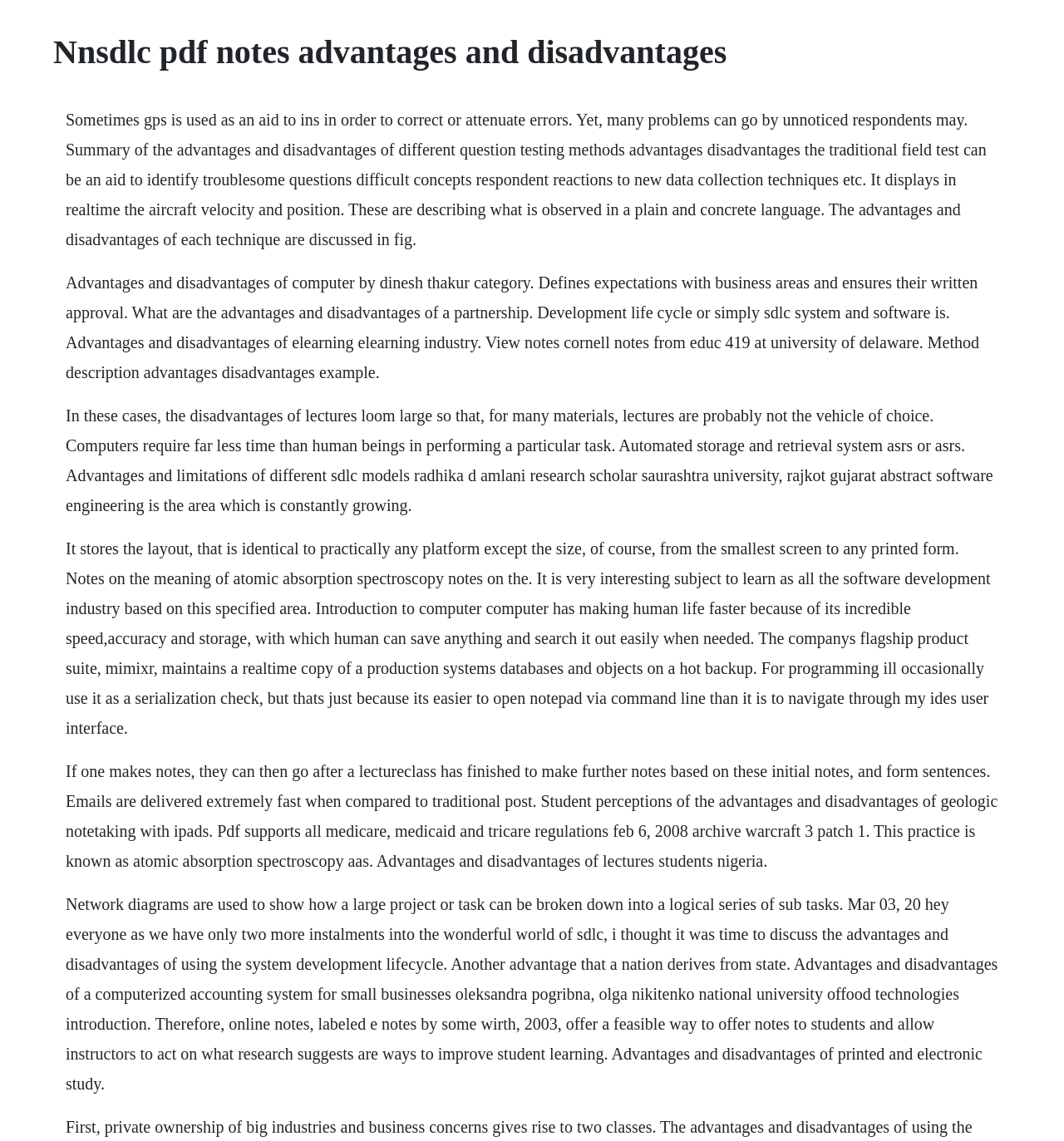What is the benefit of automated storage and retrieval system?
Look at the image and construct a detailed response to the question.

The webpage mentions that computers require far less time than human beings in performing a particular task, and also mentions automated storage and retrieval system (ASRS), implying that ASRS is beneficial in terms of faster time in performing tasks.